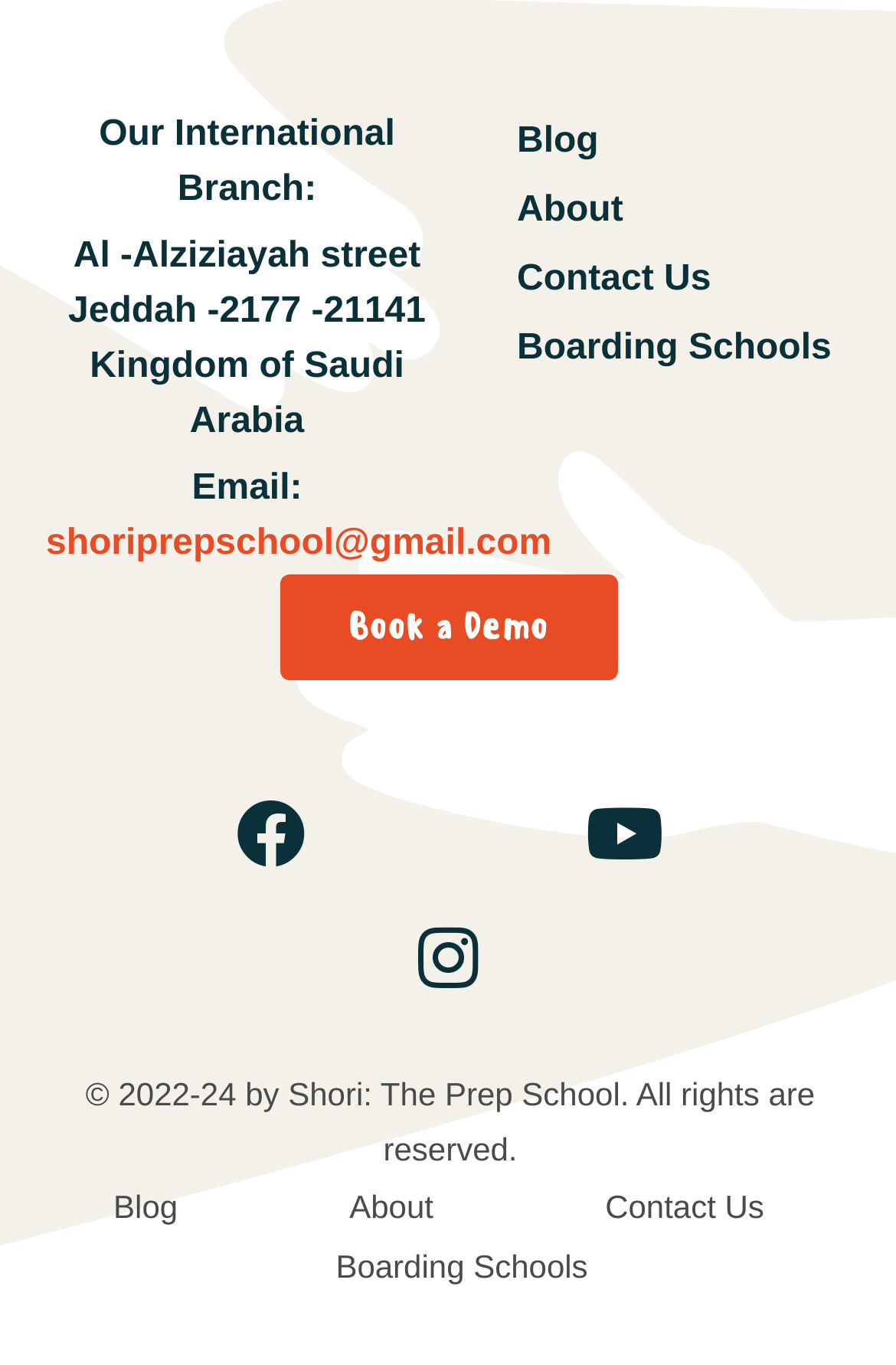Find the bounding box coordinates of the element I should click to carry out the following instruction: "Open the 'Facebook' page".

[0.233, 0.566, 0.372, 0.656]